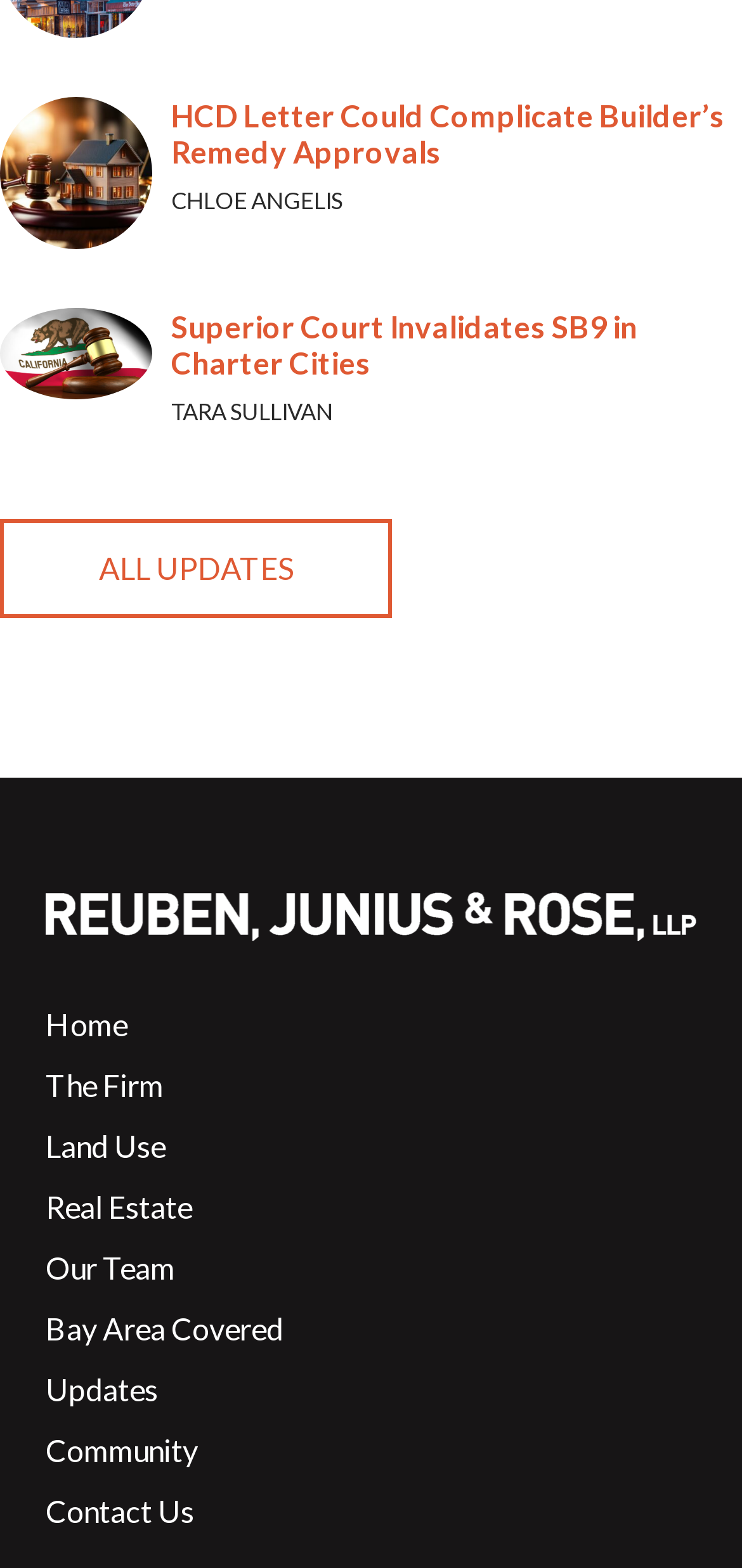Find the bounding box coordinates for the HTML element described in this sentence: "Real Estate". Provide the coordinates as four float numbers between 0 and 1, in the format [left, top, right, bottom].

[0.062, 0.758, 0.938, 0.782]